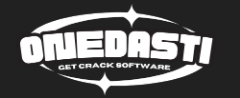What is the tagline of the website?
Could you give a comprehensive explanation in response to this question?

The tagline 'GET CRACK SOFTWARE' is written below the brand name, indicating that the website's primary focus is on providing cracked software versions to its users.